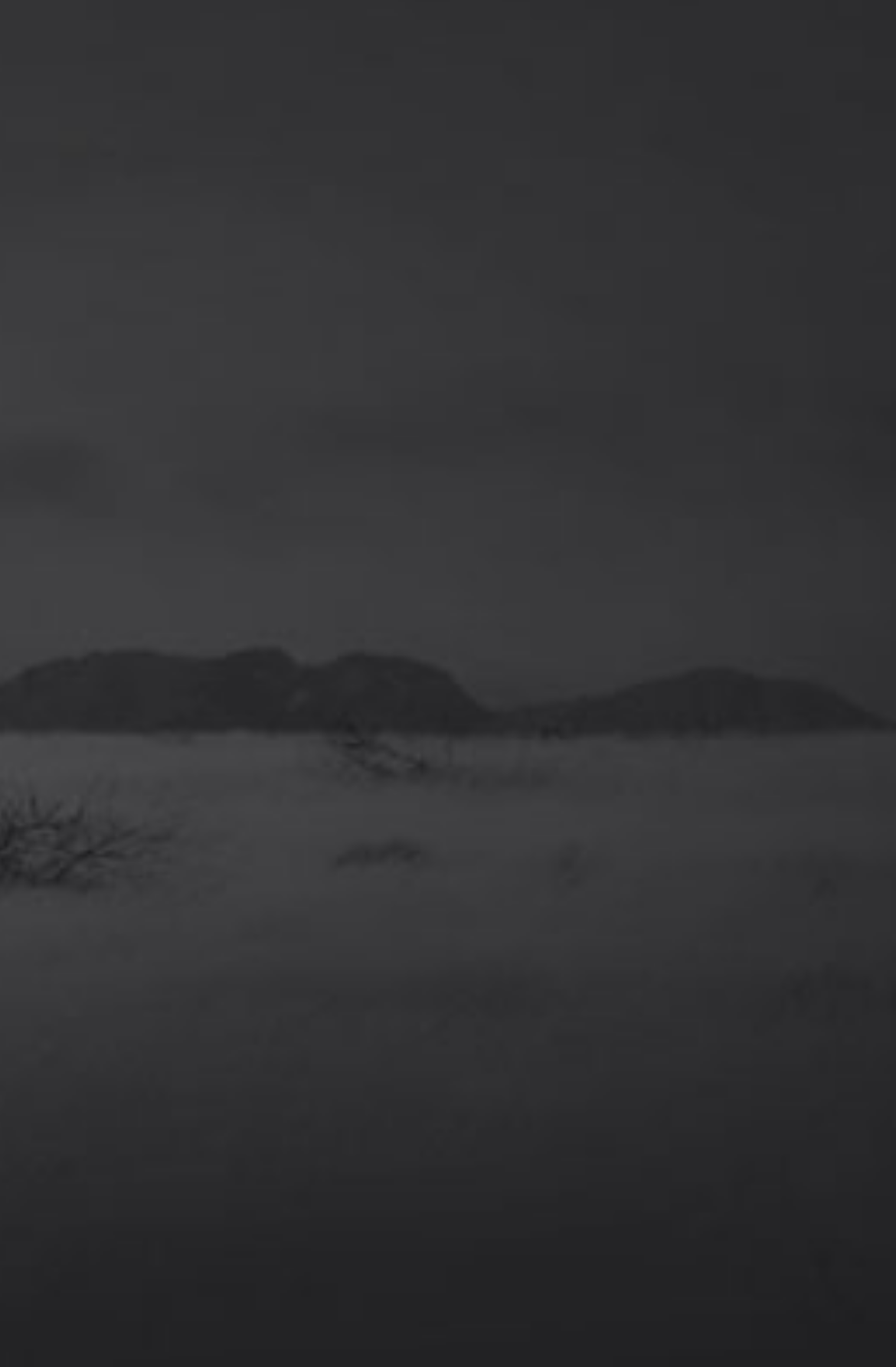What is the symbol on the button next to the textbox?
Please provide a single word or phrase as your answer based on the screenshot.

Arrow